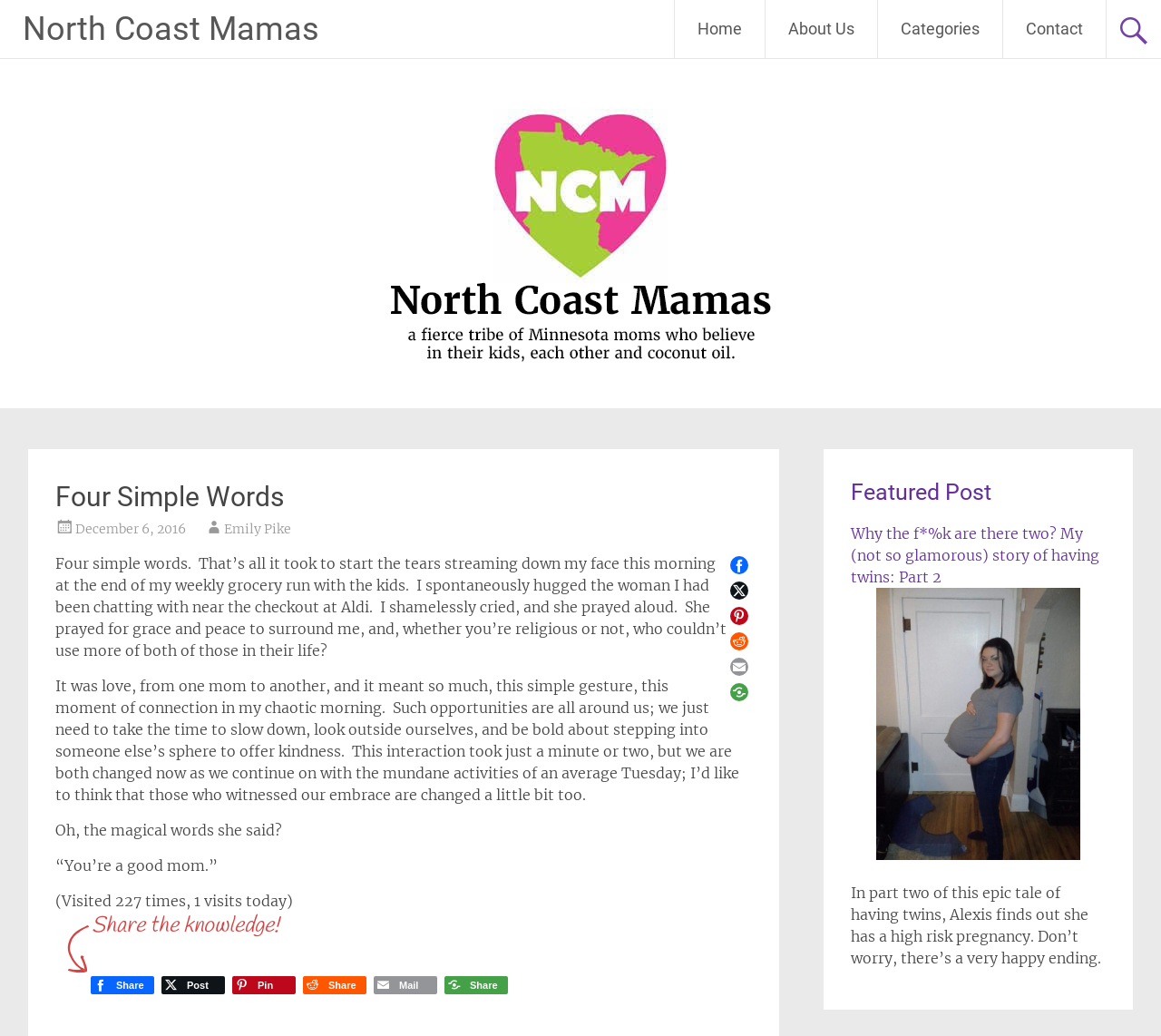Identify and extract the heading text of the webpage.

Four Simple Words